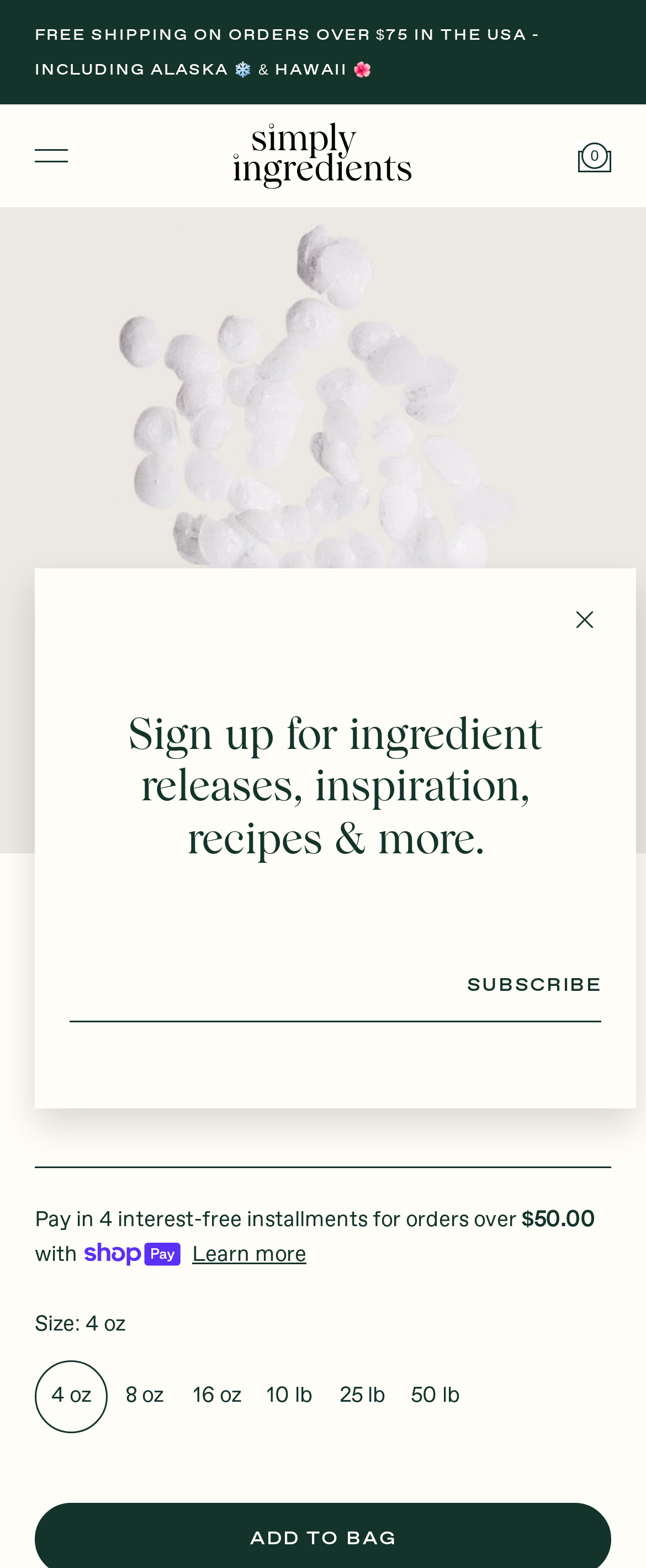Find the bounding box coordinates of the UI element according to this description: "4 oz".

[0.054, 0.867, 0.167, 0.914]